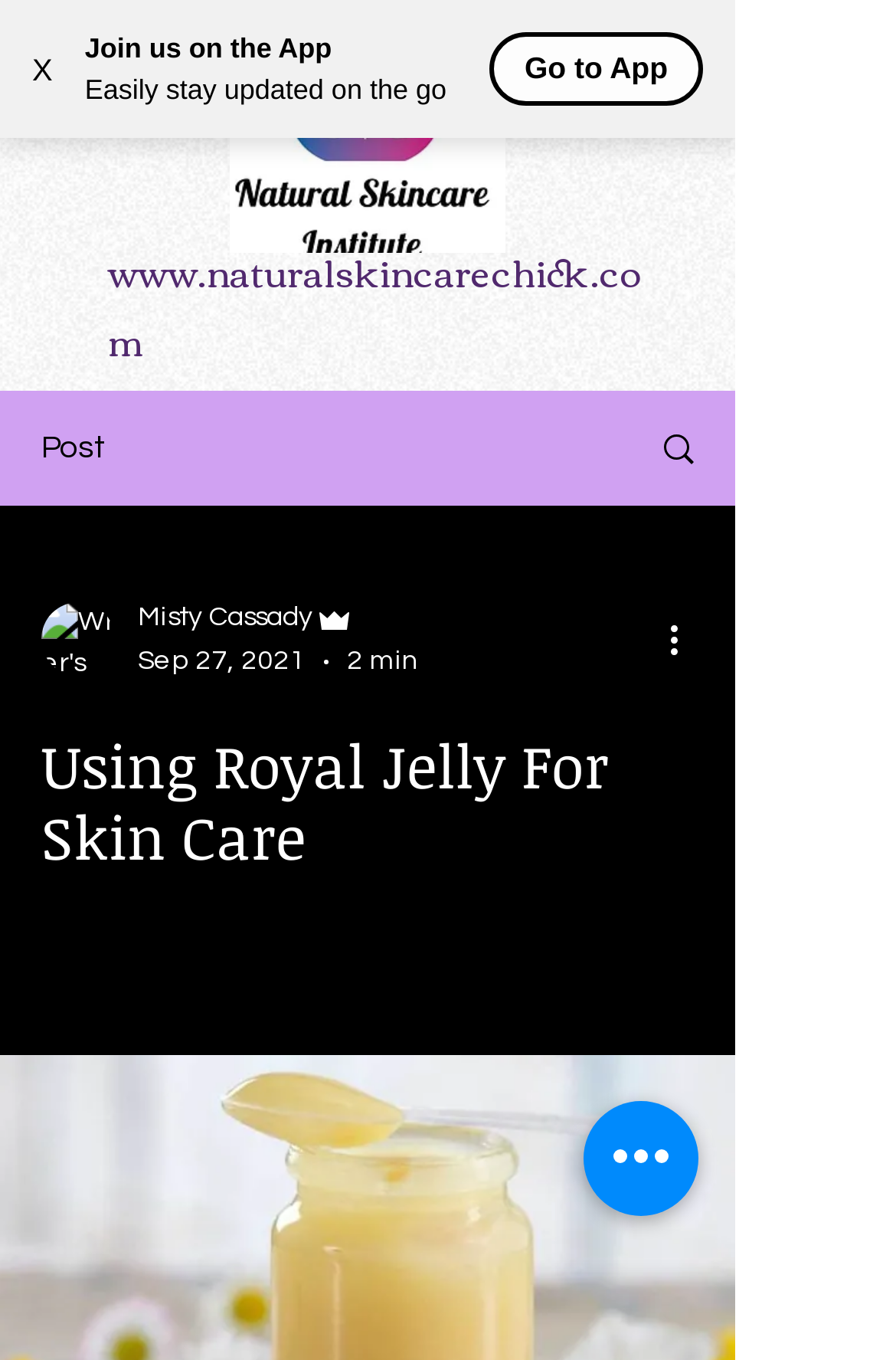Extract the main headline from the webpage and generate its text.

Using Royal Jelly For Skin Care